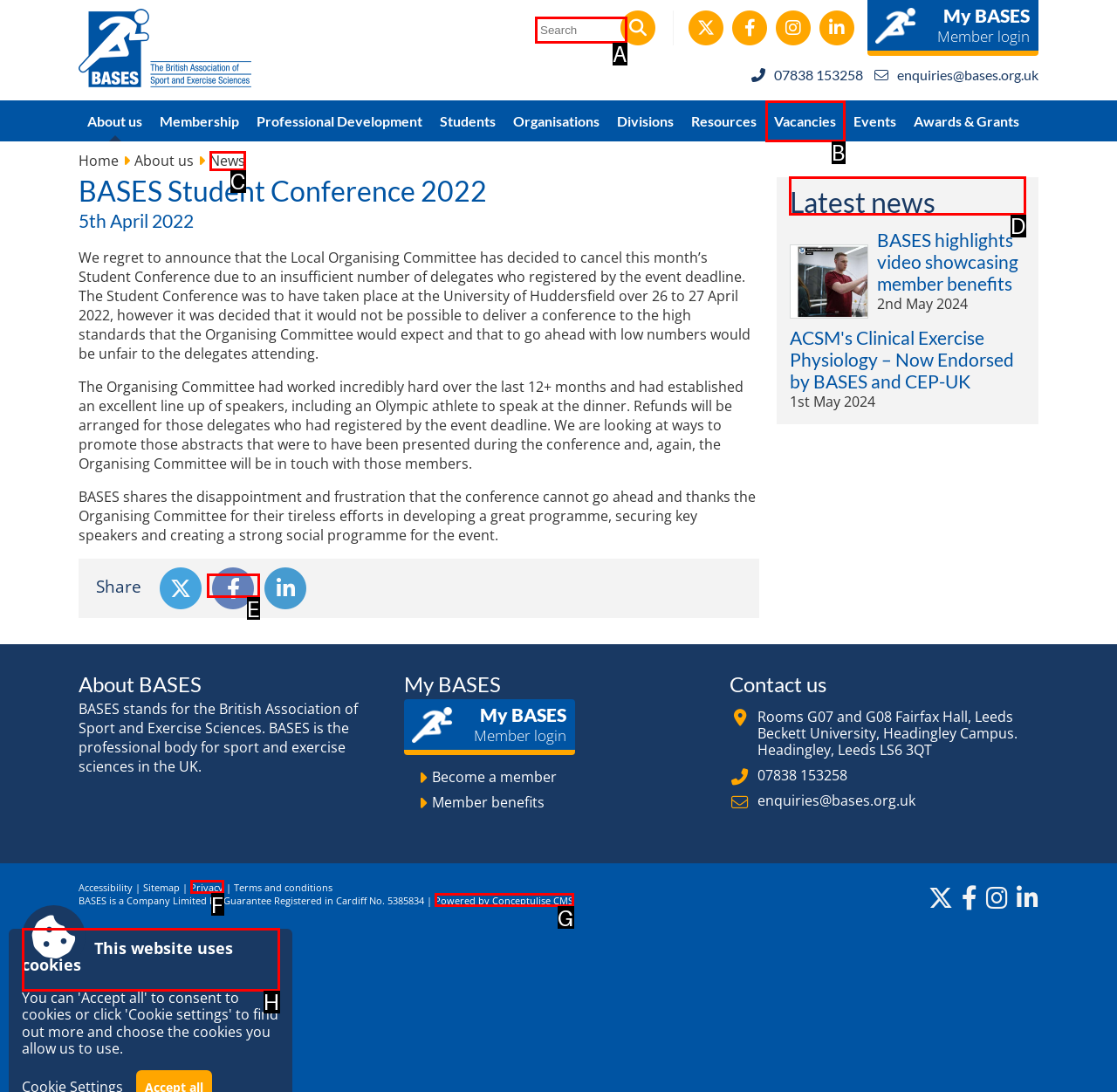Tell me the letter of the correct UI element to click for this instruction: Read the latest news. Answer with the letter only.

D